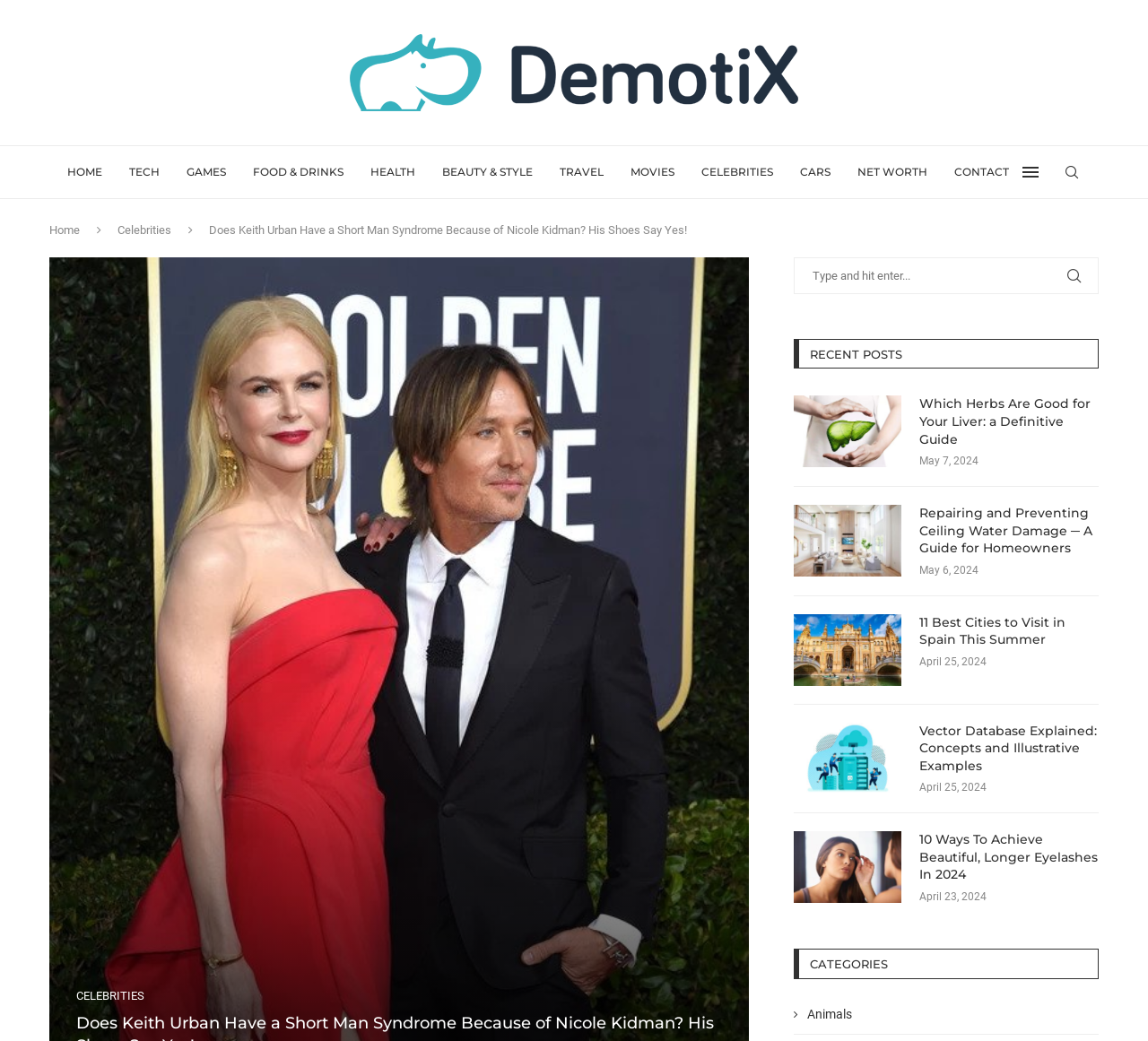Elaborate on the webpage's design and content in a detailed caption.

The webpage appears to be a blog or news website, with a focus on celebrities and entertainment. At the top, there is a logo and a navigation menu with various categories such as Home, Tech, Games, Food & Drinks, and more. Below the navigation menu, there is a search bar and a link to the "Celebrities" section.

The main content of the webpage is an article titled "Does Keith Urban Have a Short Man Syndrome Because of Nicole Kidman? His Shoes Say Yes!" The article is accompanied by a heading and a brief summary or introduction.

On the right-hand side of the webpage, there is a section titled "RECENT POSTS" that lists several recent articles with their titles, links, and publication dates. The articles cover a range of topics, including health, travel, and technology.

Below the recent posts section, there is a section titled "CATEGORIES" that lists various categories such as Animals, with links to related articles.

Throughout the webpage, there are several links and headings that provide navigation and organization to the content. The overall layout is clean and easy to navigate, with clear headings and concise text.